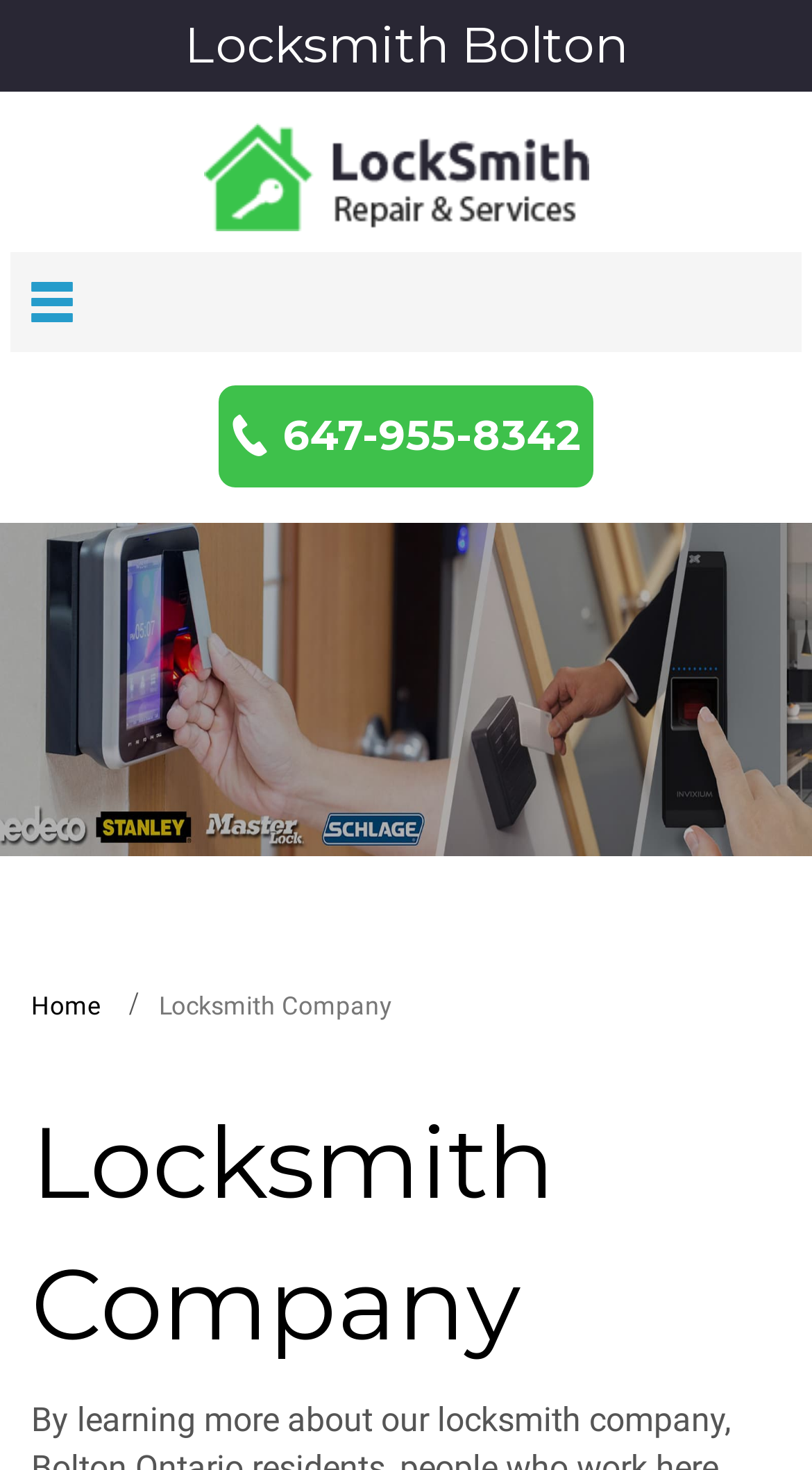Use one word or a short phrase to answer the question provided: 
Is there an image on the website?

Yes